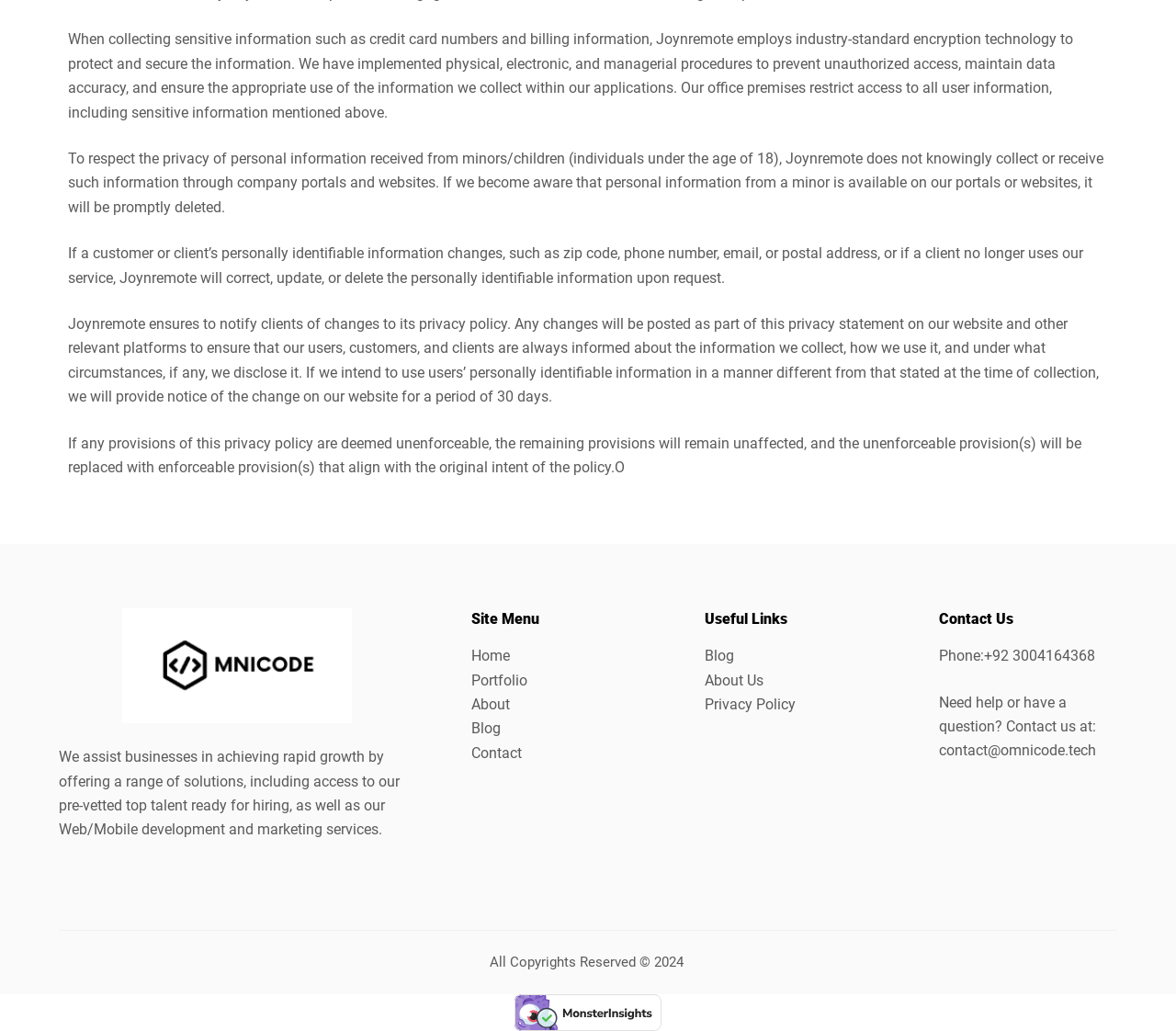What is Joynremote's approach to protecting sensitive information?
With the help of the image, please provide a detailed response to the question.

According to the webpage, Joynremote employs industry-standard encryption technology to protect and secure sensitive information such as credit card numbers and billing information.